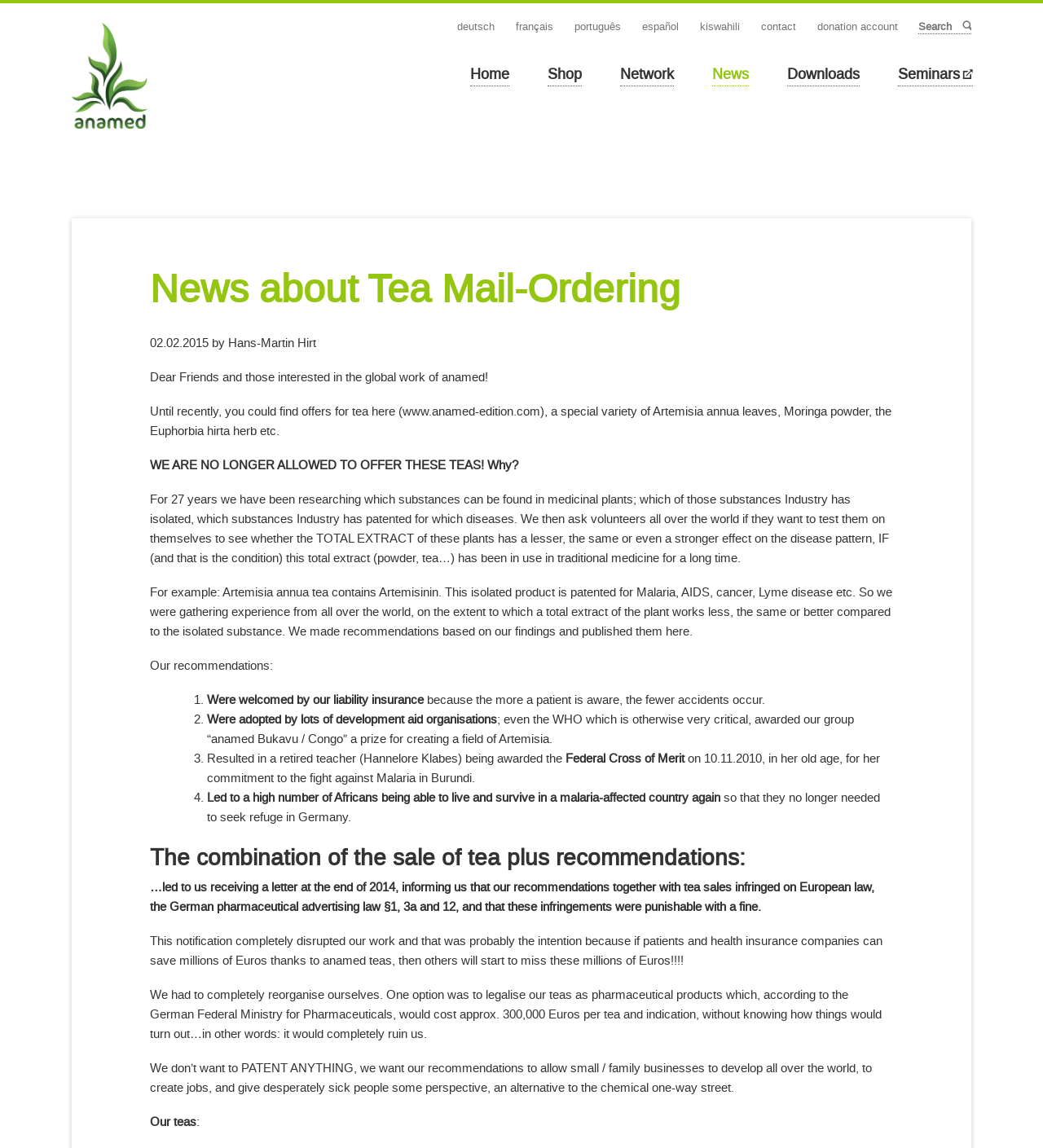What is the name of the organization?
Based on the image content, provide your answer in one word or a short phrase.

anamed